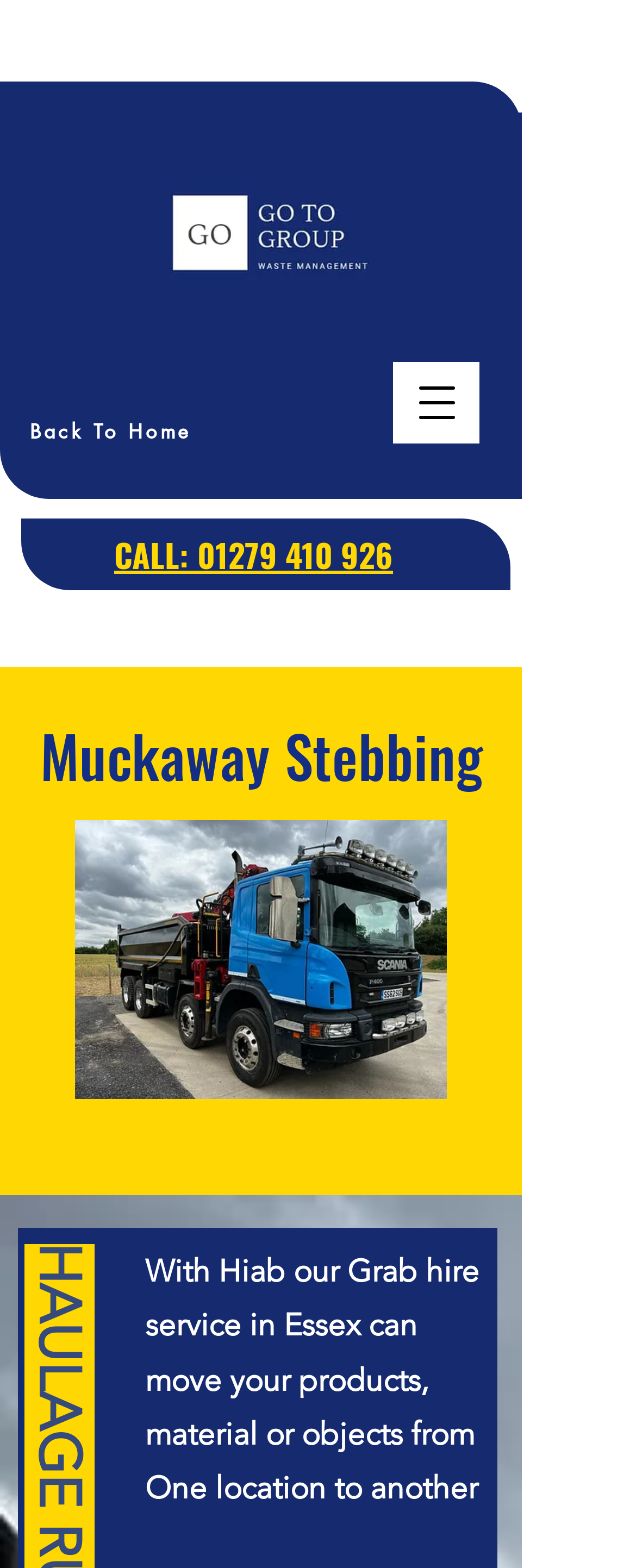Generate a thorough explanation of the webpage's elements.

The webpage appears to be a business website, specifically for Muckaway Stebbing, a waste management company. At the top left corner, there is an image of the Waste Management Ltd logo. Next to it, on the top left, is a link to go "Back To Home". 

On the top right, there is a button to "Open navigation menu", which has a popup dialog. Below this button, there is a heading with a phone number, "CALL: 01279 410 926", which is also a clickable link. 

Further down, there is a larger heading that reads "Muckaway Stebbing", taking up a significant portion of the top half of the page. Below this heading, there is a generic element with the text "Grab Hire Essex". 

The main content of the page is a paragraph of text that describes the company's grab hire service in Essex, stating that they can move products, materials, or objects from one location to another using their Hiab service. This text is located near the bottom of the page.